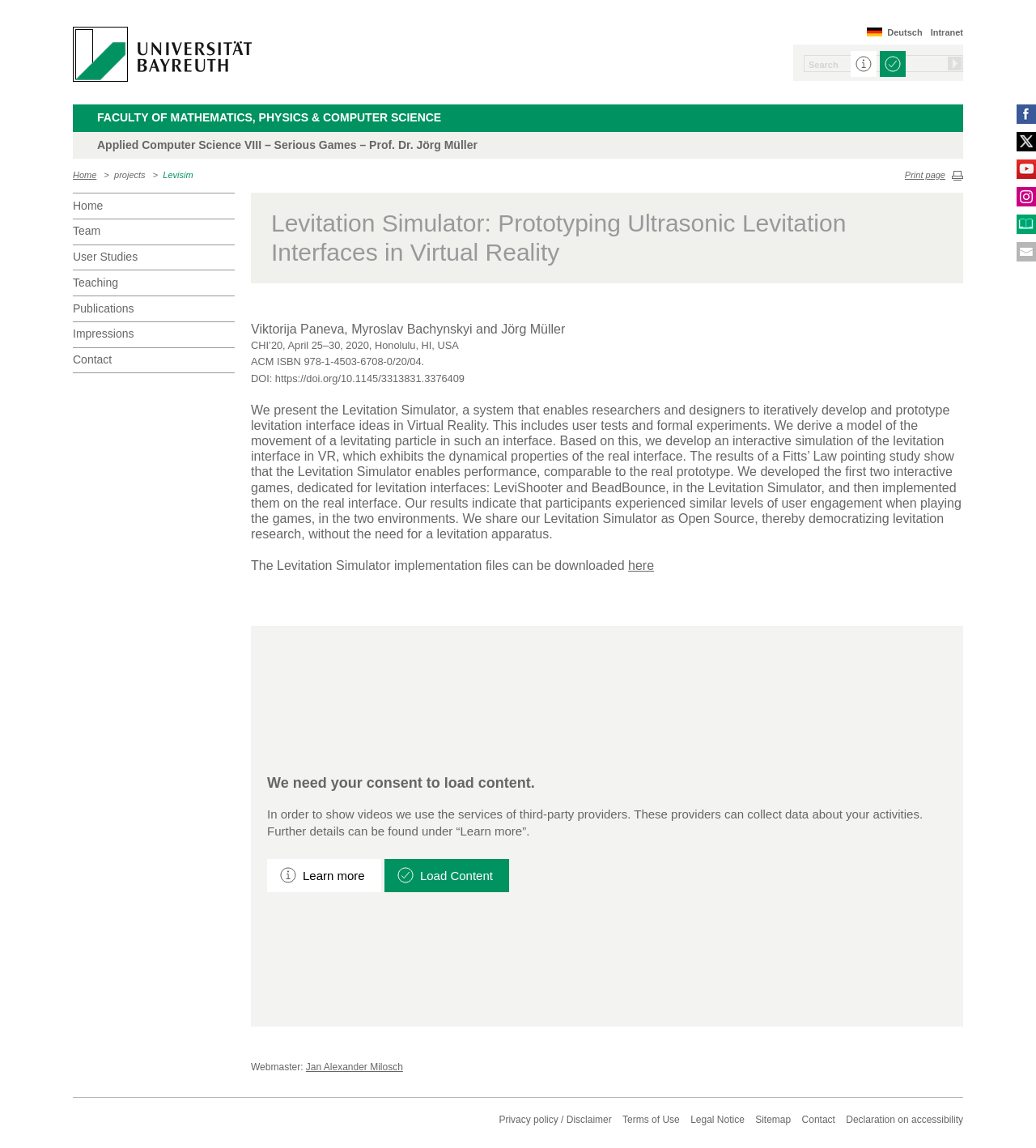Provide a single word or phrase answer to the question: 
What is the language of the website?

German